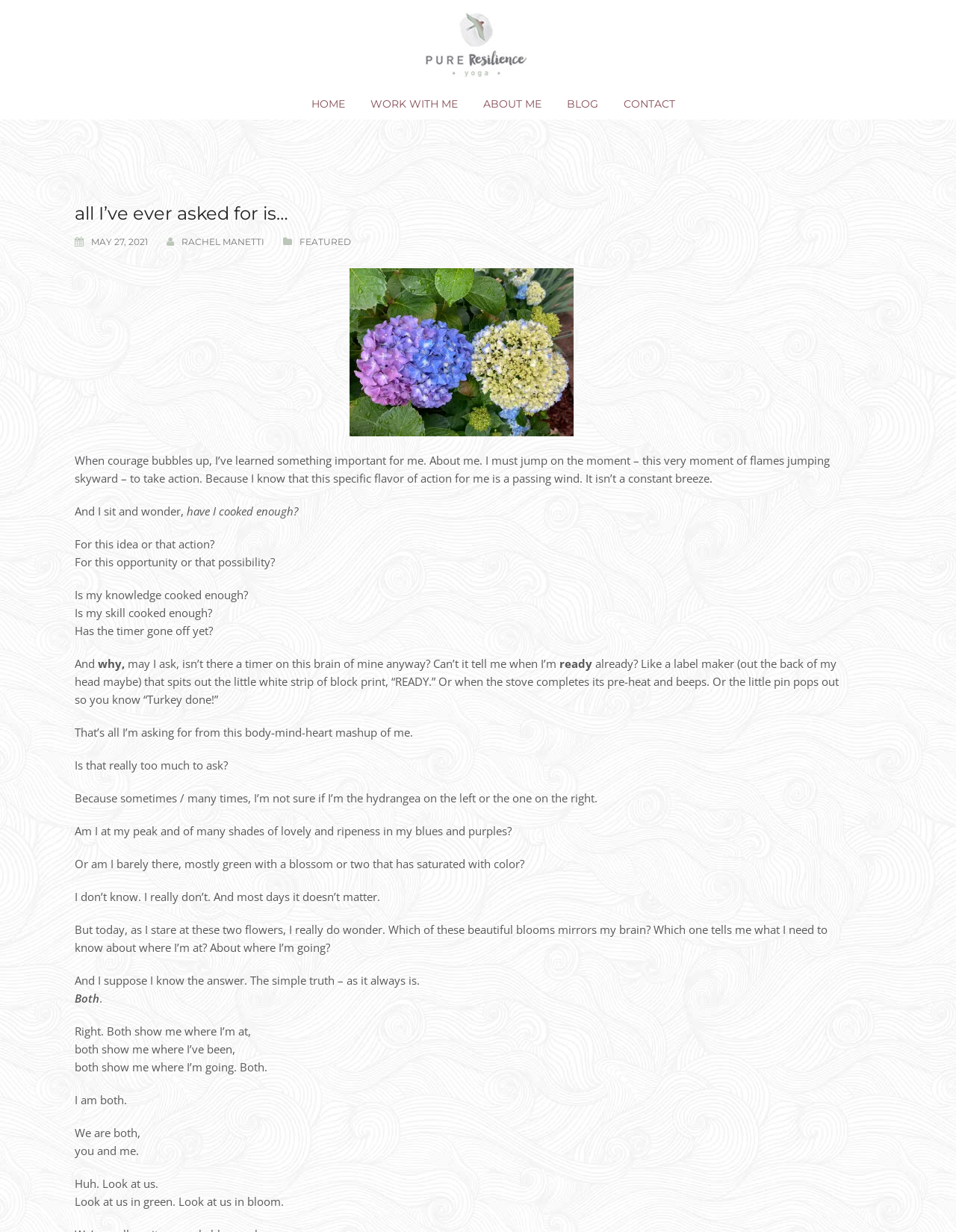What is the author's realization?
Please provide a comprehensive answer to the question based on the webpage screenshot.

The author's realization is that they are both, as evident from the text 'I am both. We are both.' which suggests that the author has come to understand that they are a combination of different aspects, just like the hydrangea flowers they were comparing themselves to.